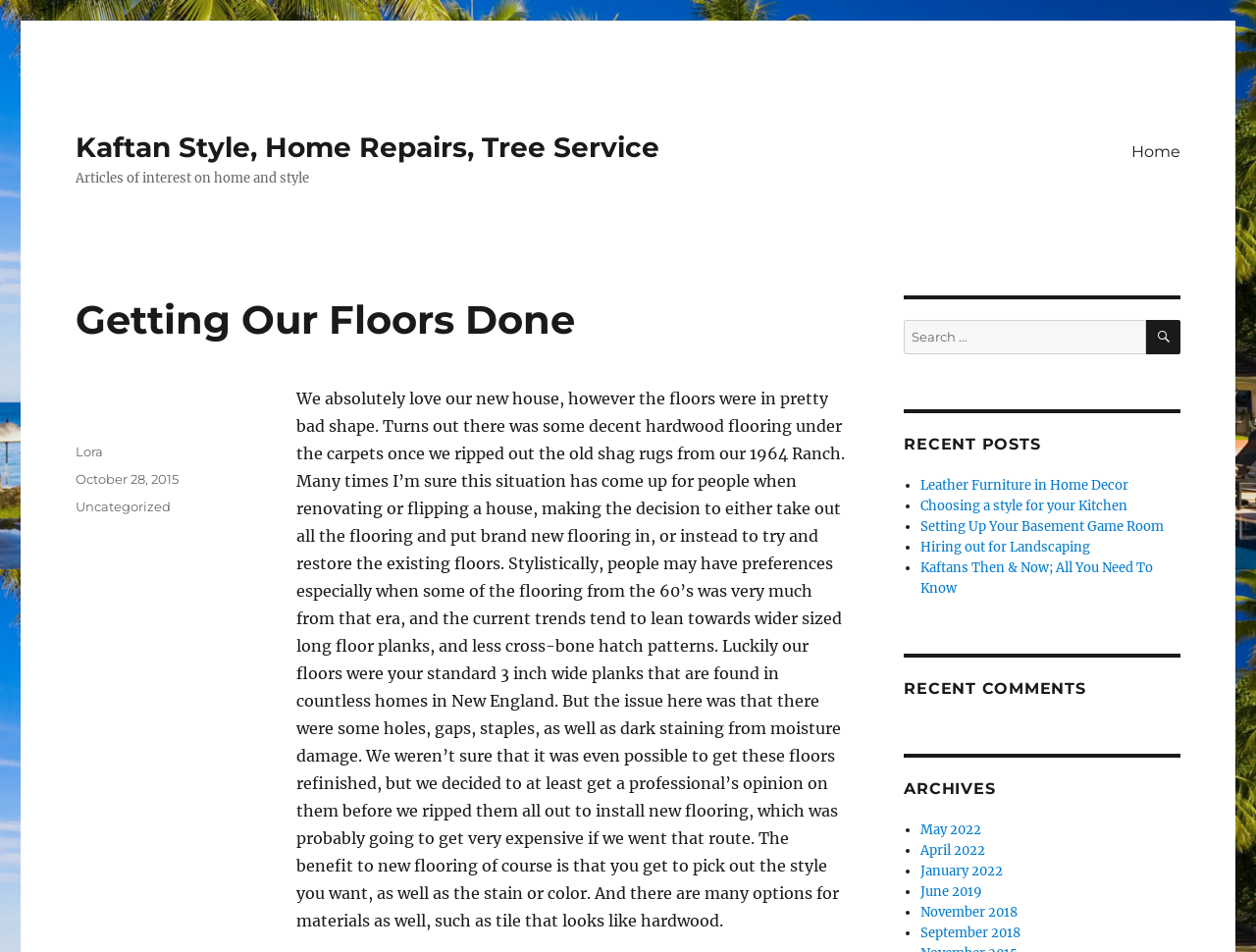Please identify the bounding box coordinates of the clickable area that will fulfill the following instruction: "View recent posts". The coordinates should be in the format of four float numbers between 0 and 1, i.e., [left, top, right, bottom].

[0.72, 0.456, 0.94, 0.477]